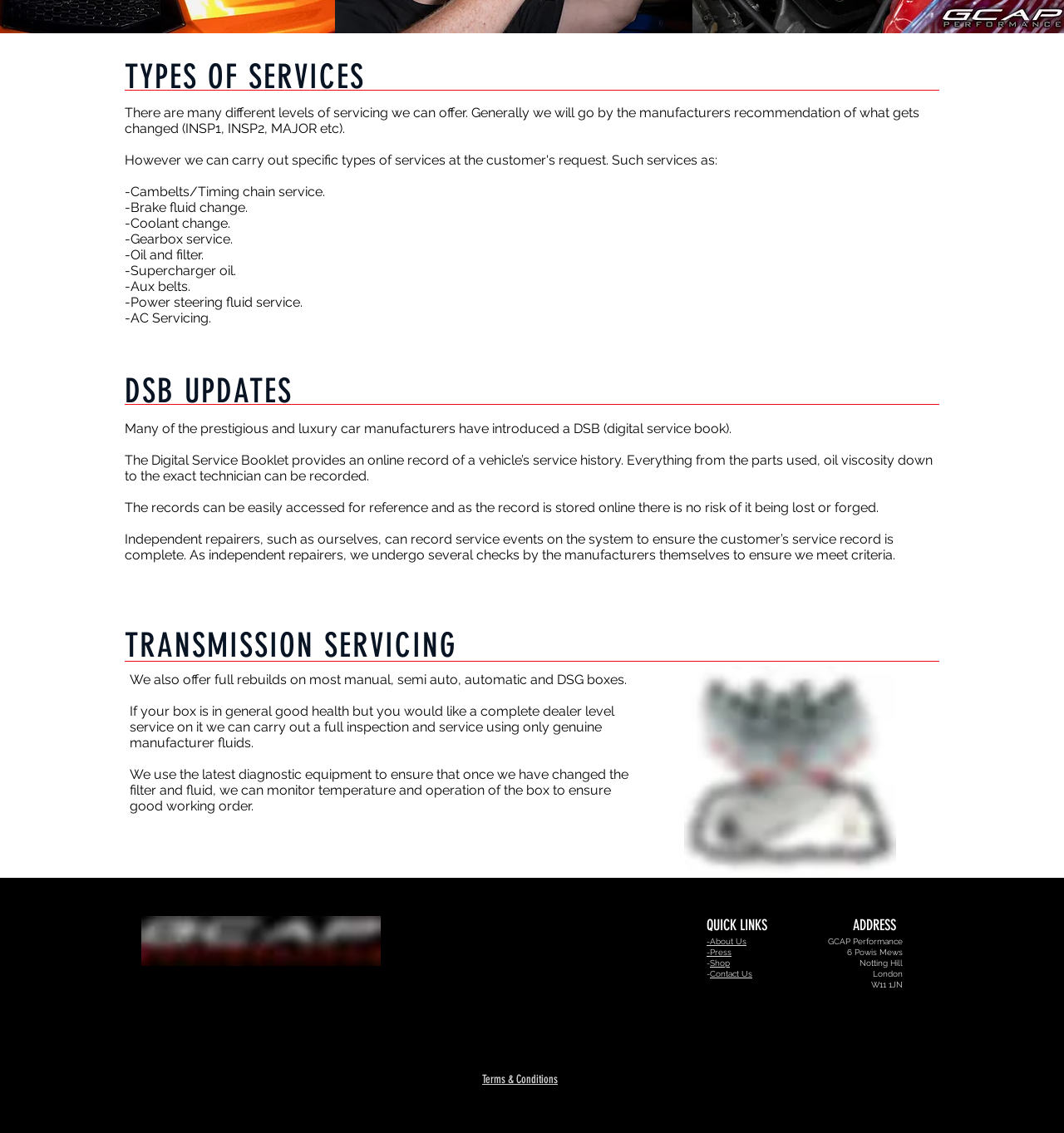Show the bounding box coordinates of the element that should be clicked to complete the task: "Check 'Address'".

[0.789, 0.809, 0.842, 0.825]